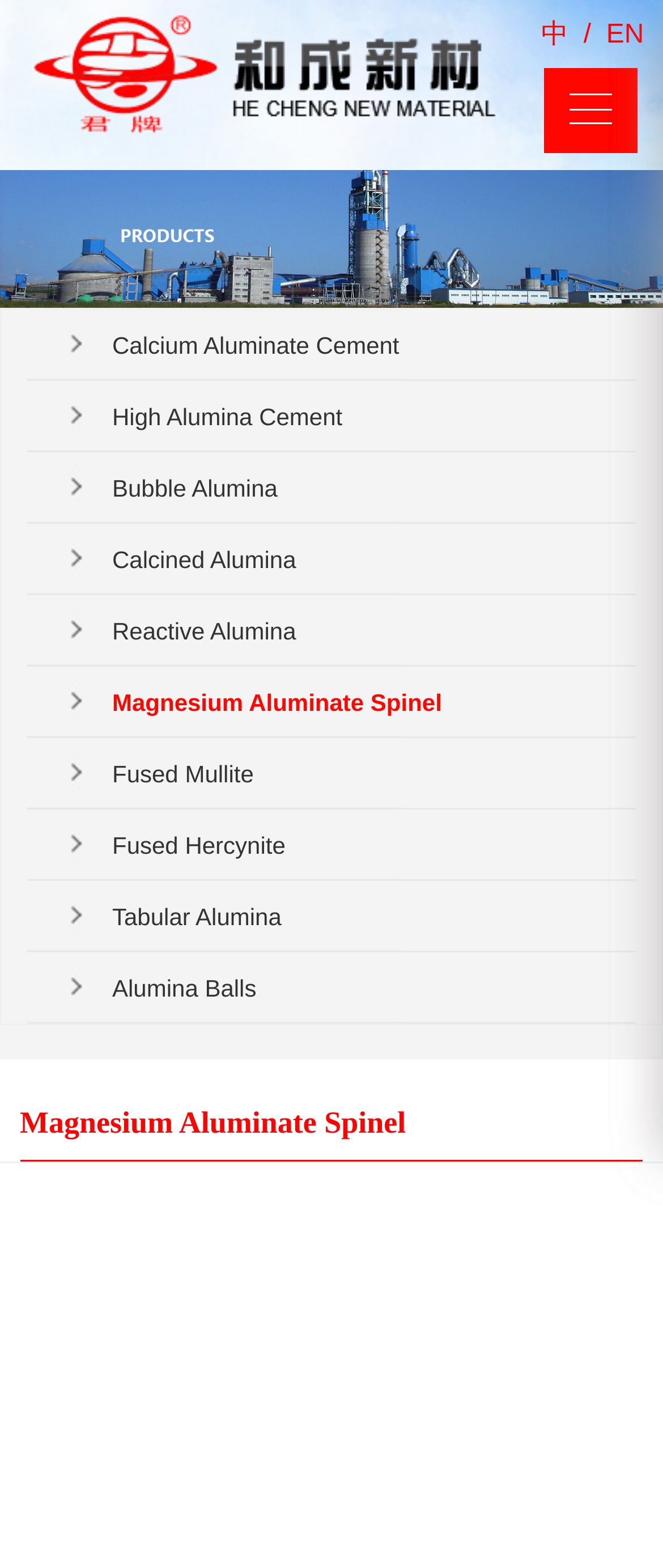Create a full and detailed caption for the entire webpage.

The webpage is about Kaifeng He Cheng Special Refractories Co., Ltd., a company that specializes in refractory products. At the top-left corner, there is a logo of the company, which is an image with a link to the company's homepage. Next to the logo, there is a language selection menu with options for Chinese and English.

Below the language selection menu, there is a banner image that spans the entire width of the page. Underneath the banner, there are 10 headings that list different types of refractory products, including Calcium Aluminate Cement, High Alumina Cement, Bubble Alumina, and Magnesium Aluminate Spinel, among others. Each heading is a link to a specific product page.

The Magnesium Aluminate Spinel product is highlighted, with a separate heading and link at the bottom of the page, indicating that it is the current product being viewed. Overall, the webpage appears to be a product catalog or listing page for the company's refractory products.